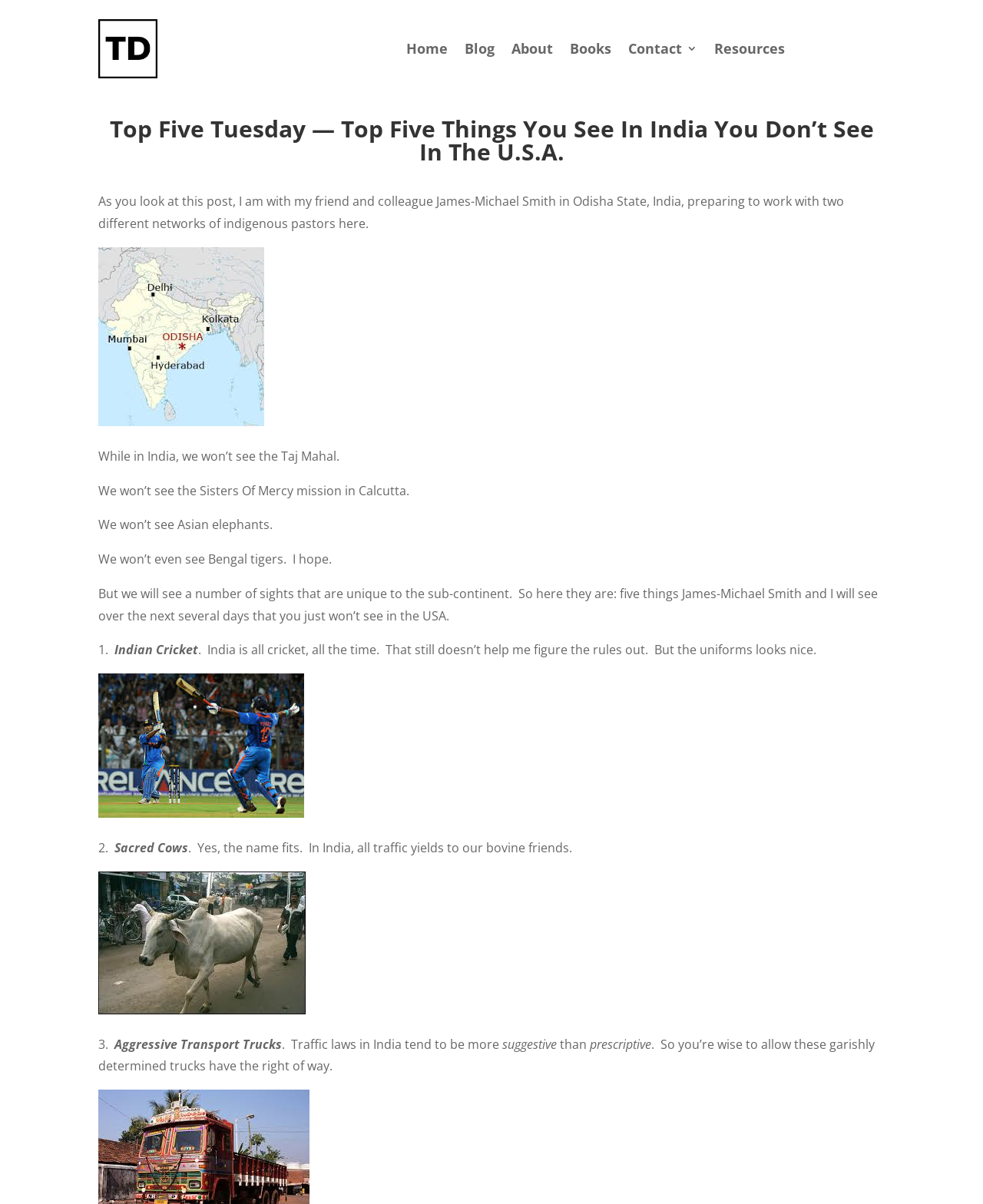Specify the bounding box coordinates of the area to click in order to execute this command: 'Click the 'About' link'. The coordinates should consist of four float numbers ranging from 0 to 1, and should be formatted as [left, top, right, bottom].

[0.52, 0.035, 0.562, 0.049]